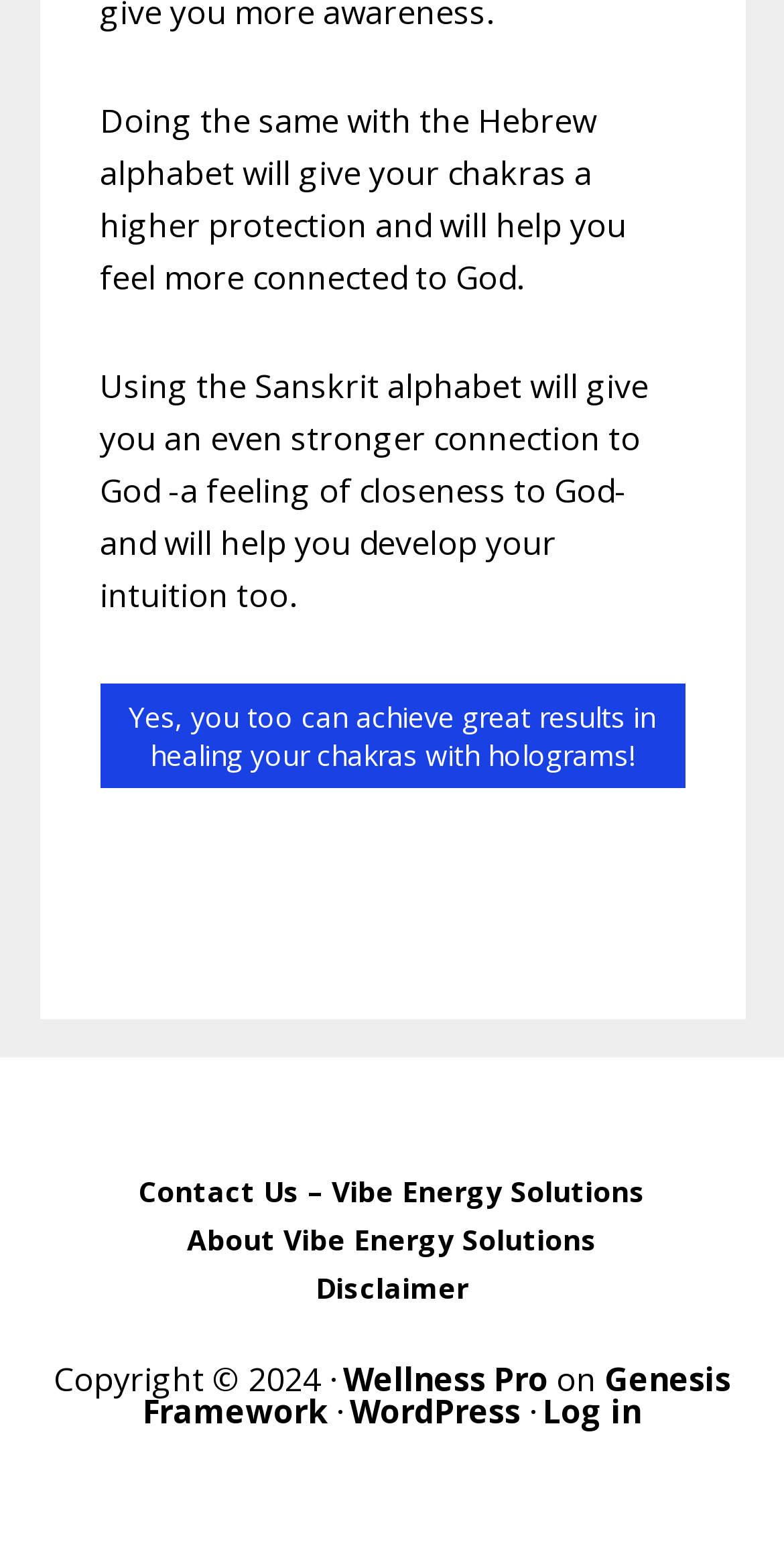From the screenshot, find the bounding box of the UI element matching this description: "Mackinaw Mail". Supply the bounding box coordinates in the form [left, top, right, bottom], each a float between 0 and 1.

None